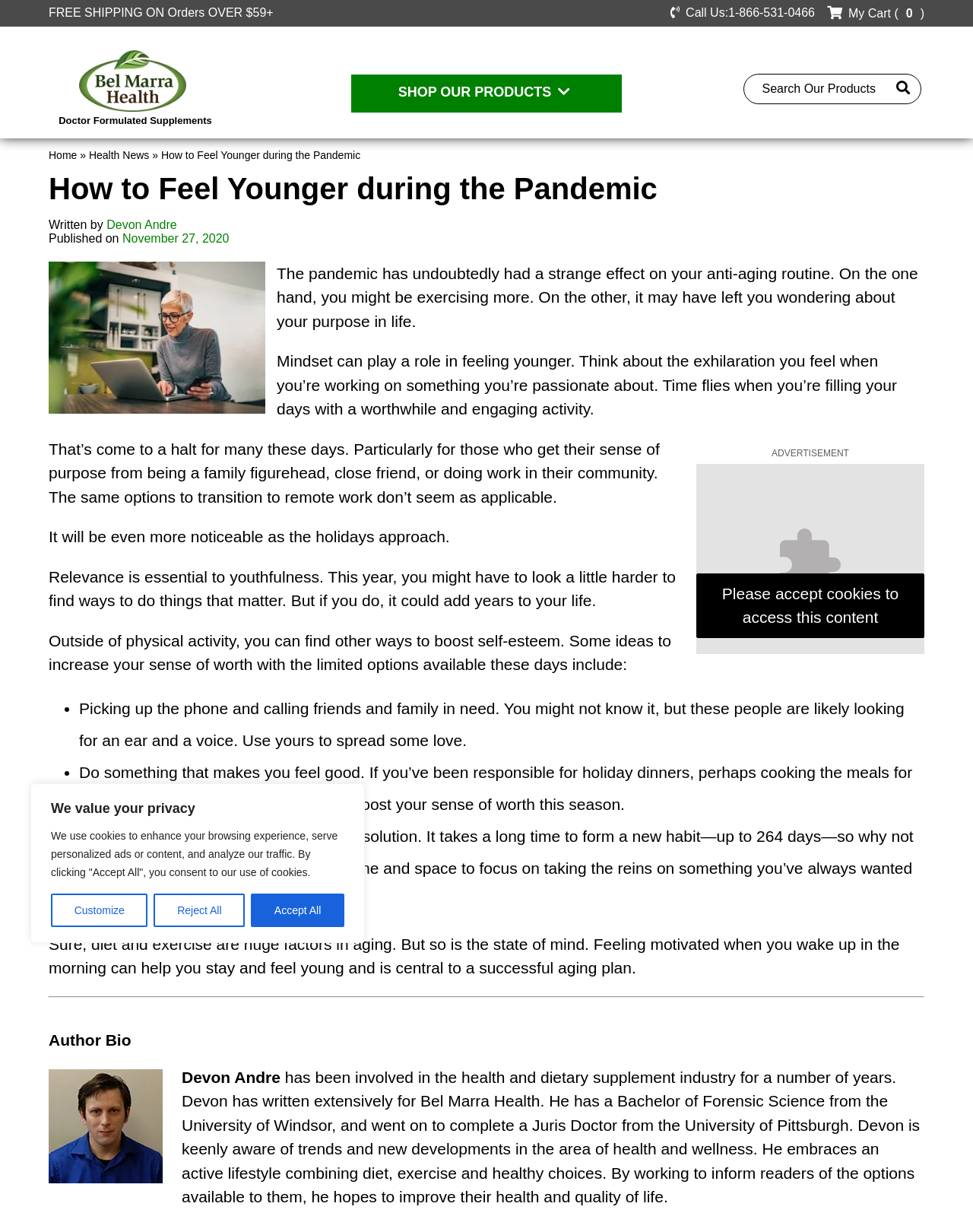Pinpoint the bounding box coordinates of the area that must be clicked to complete this instruction: "Read the article by Devon Andre".

[0.11, 0.177, 0.182, 0.187]